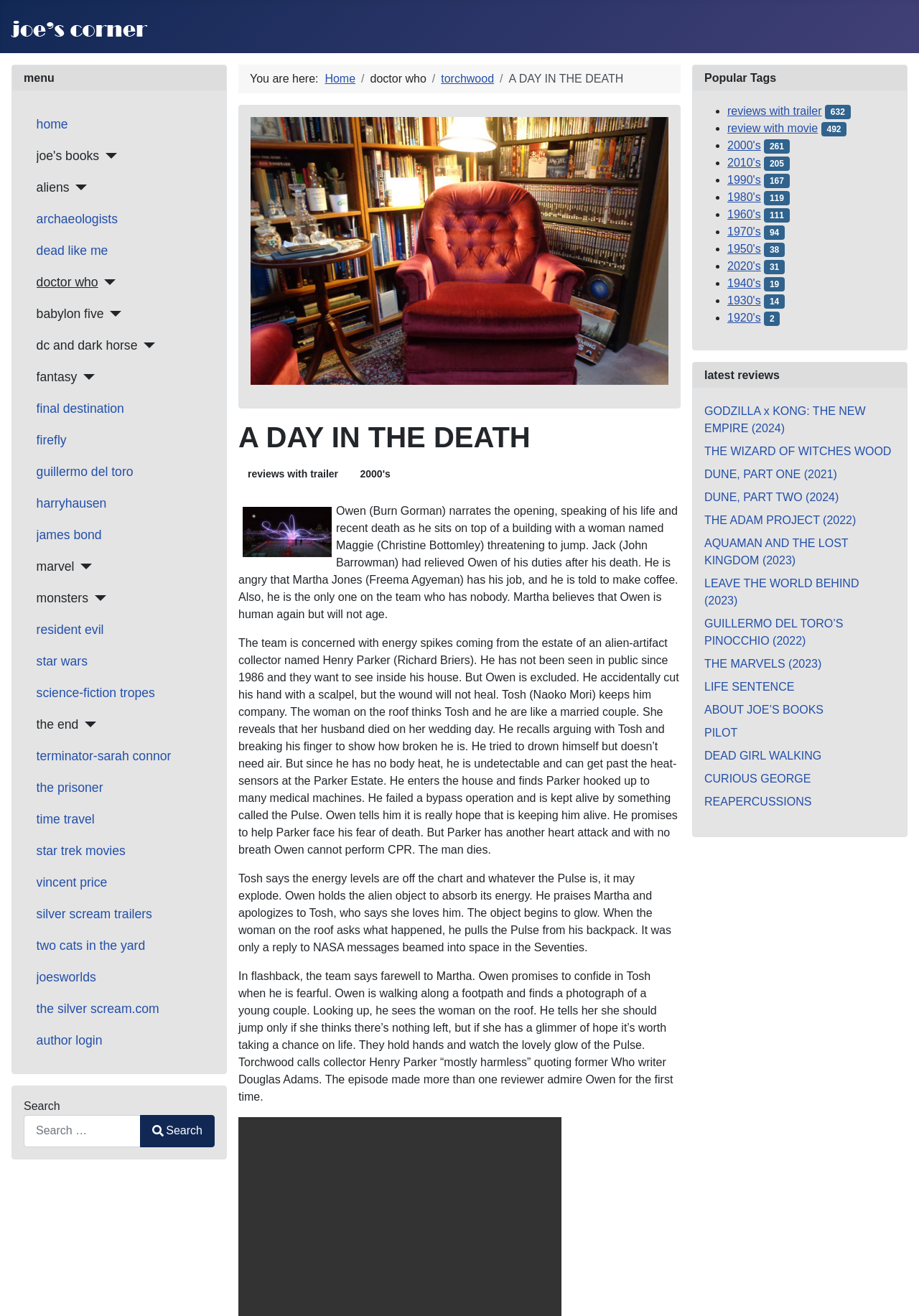Give a one-word or one-phrase response to the question:
How many links are there in the navigation menu?

21